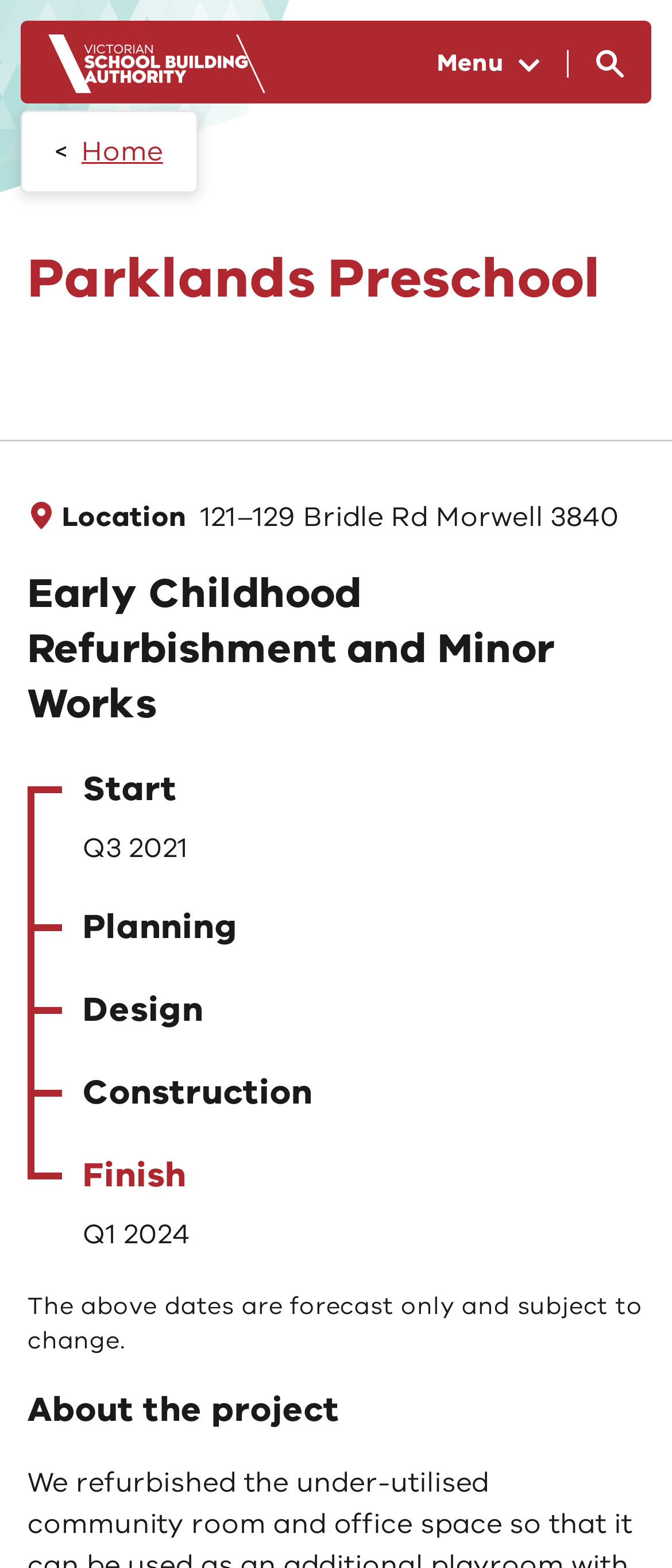Offer an in-depth caption of the entire webpage.

The webpage is about Parklands Preschool, specifically focusing on the support of the facilities at the preschool. At the top, there is a primary navigation menu that spans the entire width of the page, containing a link and two buttons, one of which has an image. Below the navigation menu, there is a breadcrumbs navigation section that contains a single link to the "Home" page.

The main content of the page is divided into sections, starting with a heading that displays the name "Parklands Preschool". Below this heading, there is a description list that provides information about the location of the preschool, which is "121–129 Bridle Rd Morwell 3840".

The next section is about the "Early Childhood Refurbishment and Minor Works" project, which has several subheadings that outline the project timeline, including "Start", "Planning", "Design", "Construction", and "Finish", with corresponding dates listed below each subheading. There is also a note that the dates are forecast only and subject to change.

Finally, there is a section about the project itself, with a heading "About the project", and a link with an image at the bottom right corner of the page.